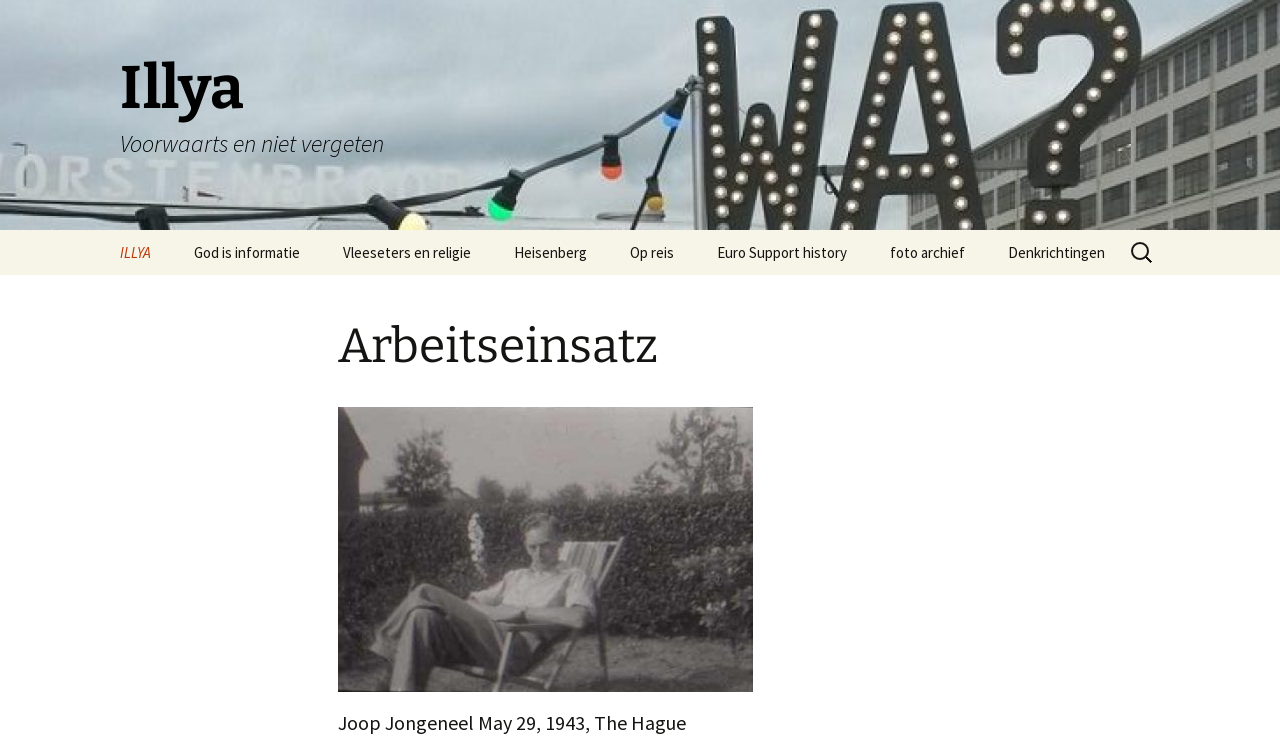Provide the bounding box coordinates for the area that should be clicked to complete the instruction: "Go to the page of Illya Voorwaarts en niet vergeten".

[0.078, 0.0, 0.922, 0.31]